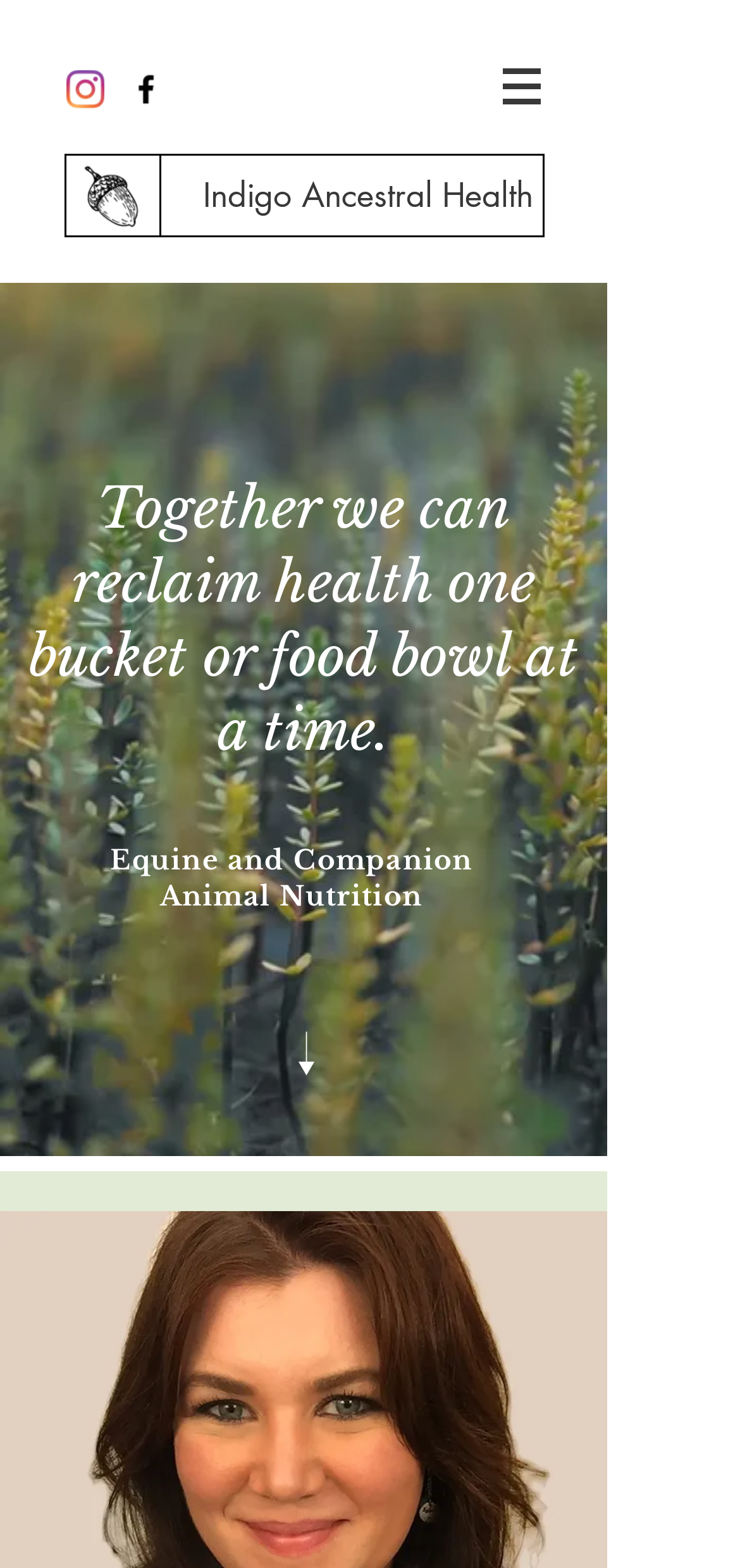Using the information in the image, give a comprehensive answer to the question: 
Is there a section about the founder?

There is a region section titled 'Meet Stephanie', which can be inferred as a section about the founder or a key person in the company.